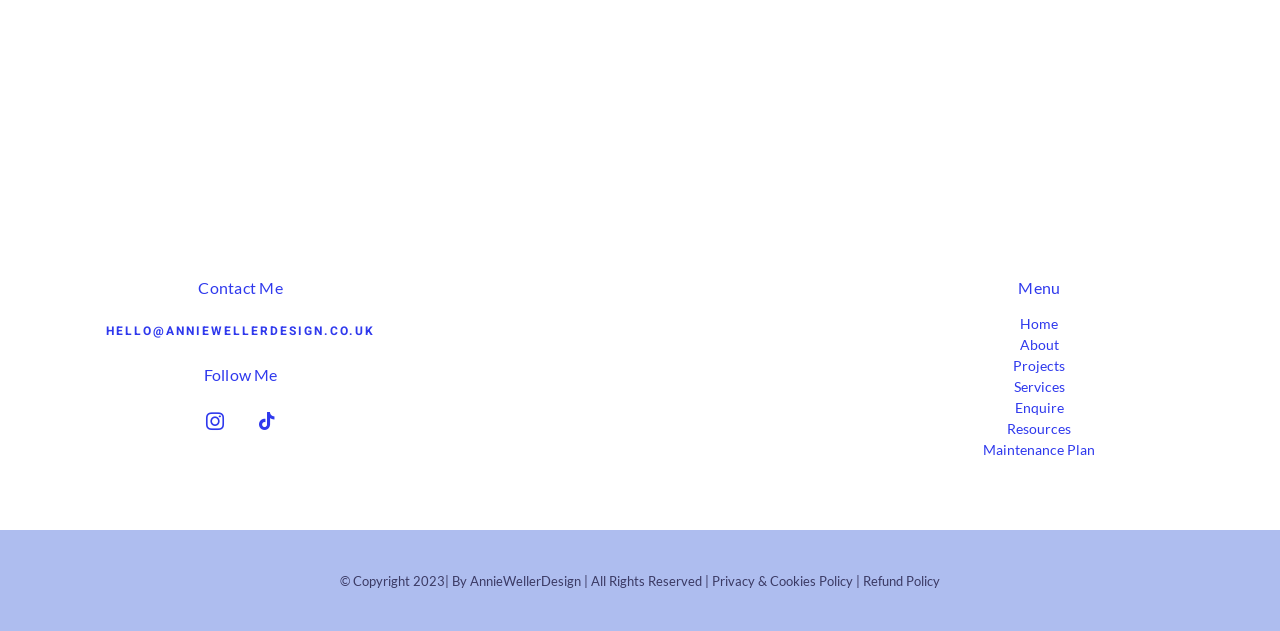Analyze the image and answer the question with as much detail as possible: 
How many social media links are there?

I counted the number of social media links by looking at the link elements with the text 'instagram' and 'tiktok' which are located at the top of the page.